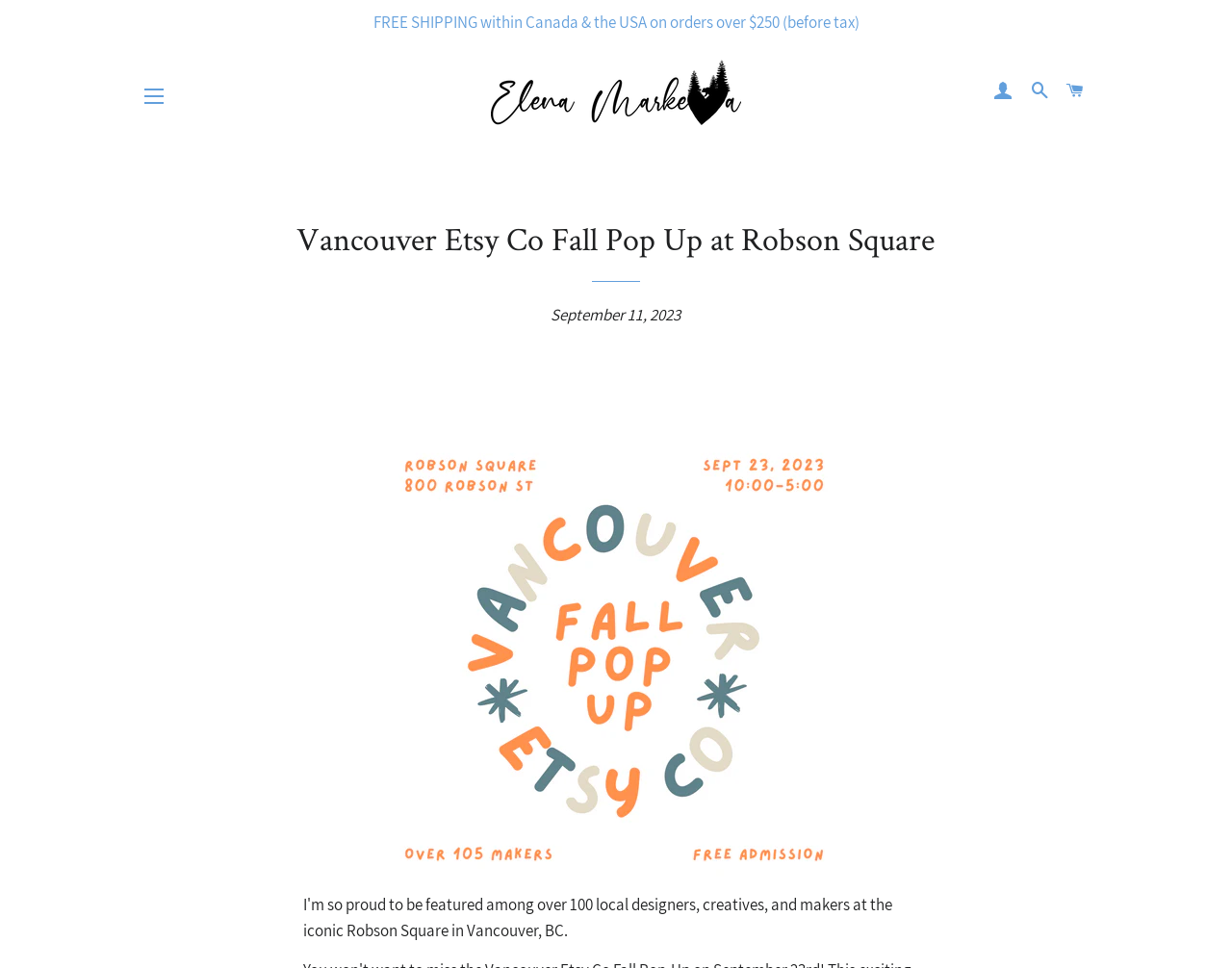Explain the webpage's design and content in an elaborate manner.

The webpage is about the Vancouver Etsy Co Fall Pop Up event at Robson Square, featuring over 100 local designers, creatives, and makers. At the top of the page, there is a notification about free shipping within Canada and the USA on orders over $250. Below this, there is a navigation menu with a "SITE NAVIGATION" button, followed by a link to Elena Markelova's profile, accompanied by an image of her. To the right of this, there are links to "LOG IN", "SEARCH", and "CART".

Further down the page, there is a header section with a prominent heading that reads "Vancouver Etsy Co Fall Pop Up at Robson Square". Below this heading, there is a horizontal separator, followed by a time element displaying the date "September 11, 2023".